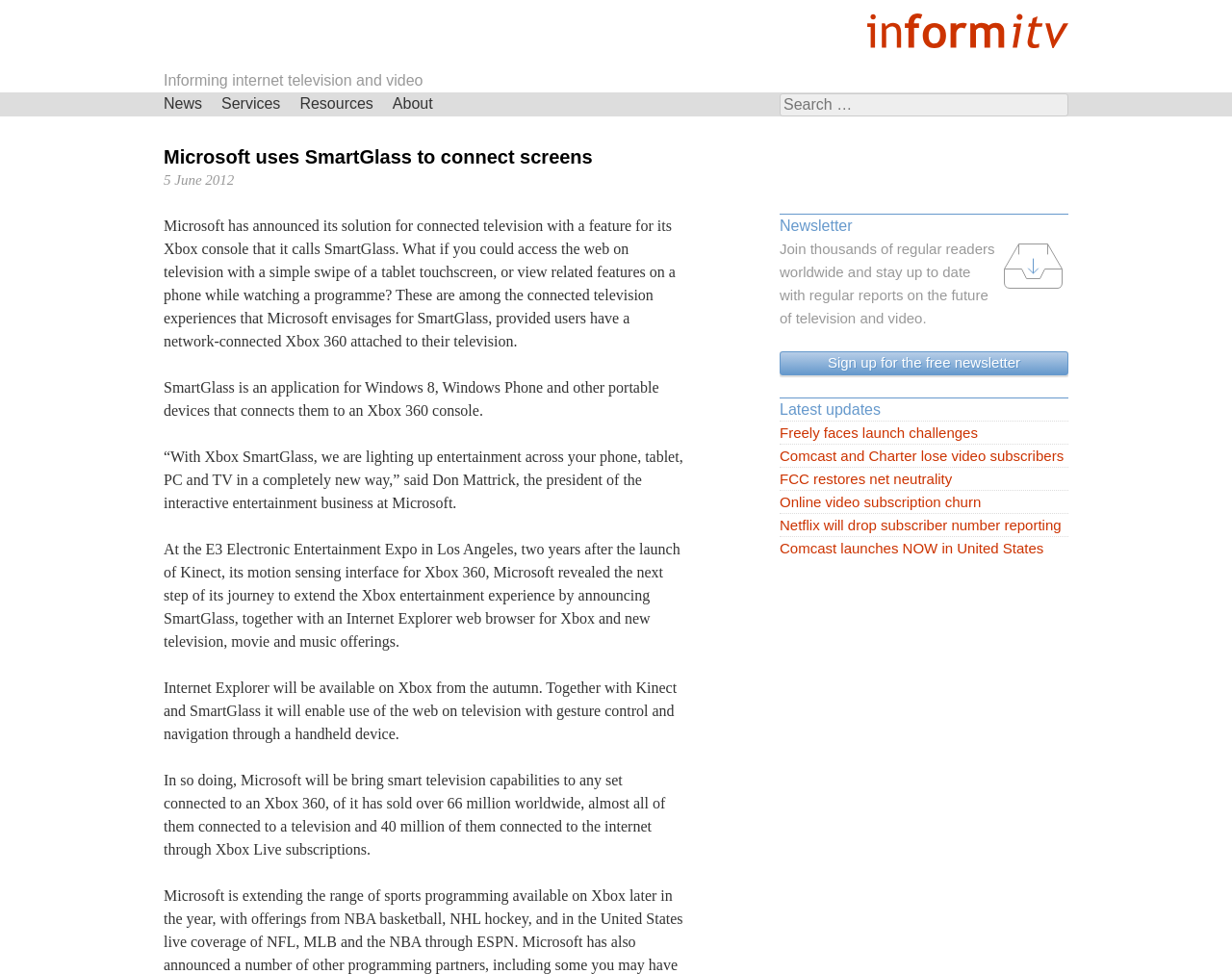What is the purpose of SmartGlass?
Please give a well-detailed answer to the question.

According to the article, SmartGlass is an application that connects portable devices to an Xbox 360 console, enabling users to access the web on television with a simple swipe of a tablet touchscreen, or view related features on a phone while watching a programme.